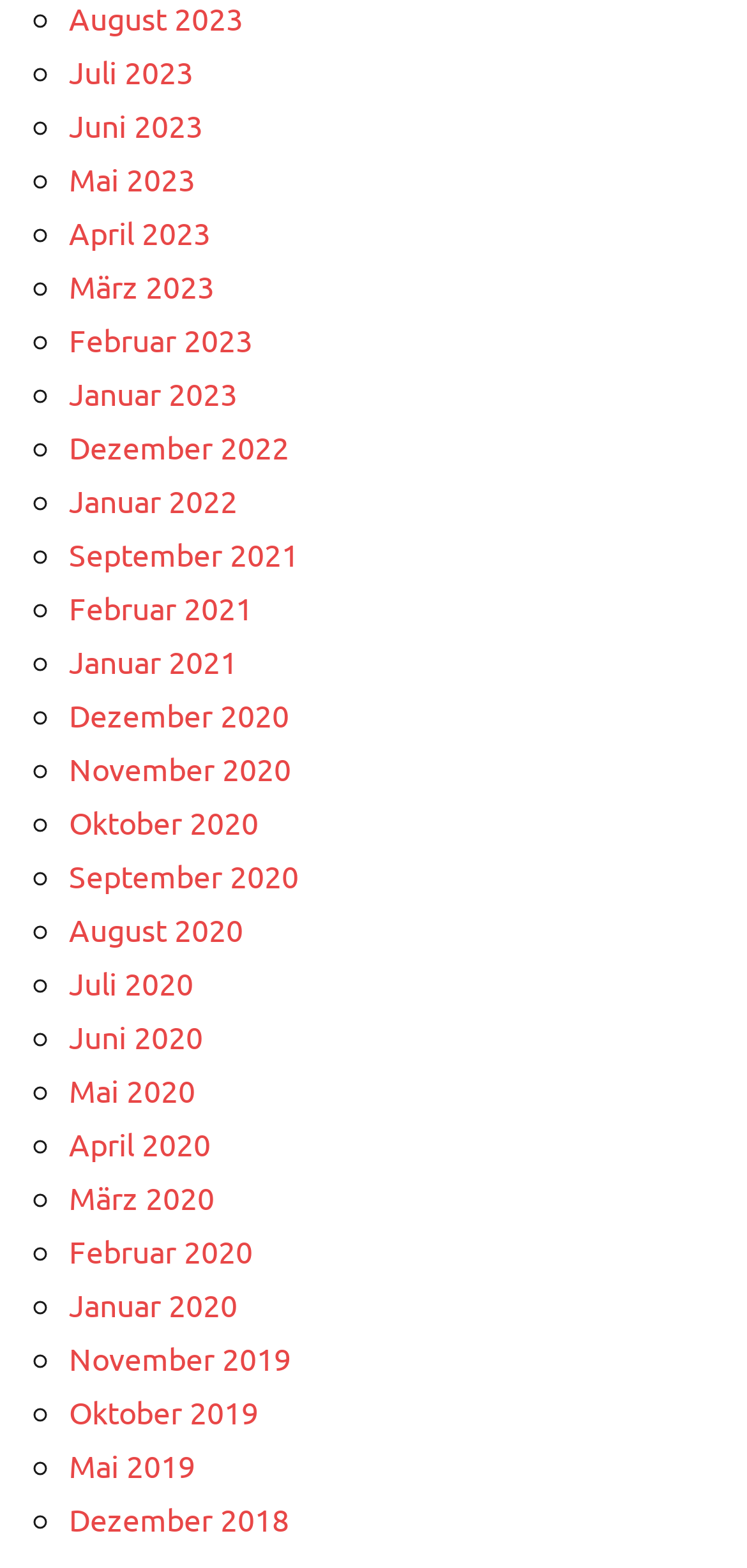Identify the bounding box coordinates for the element you need to click to achieve the following task: "View December 2018". The coordinates must be four float values ranging from 0 to 1, formatted as [left, top, right, bottom].

[0.092, 0.955, 0.387, 0.98]